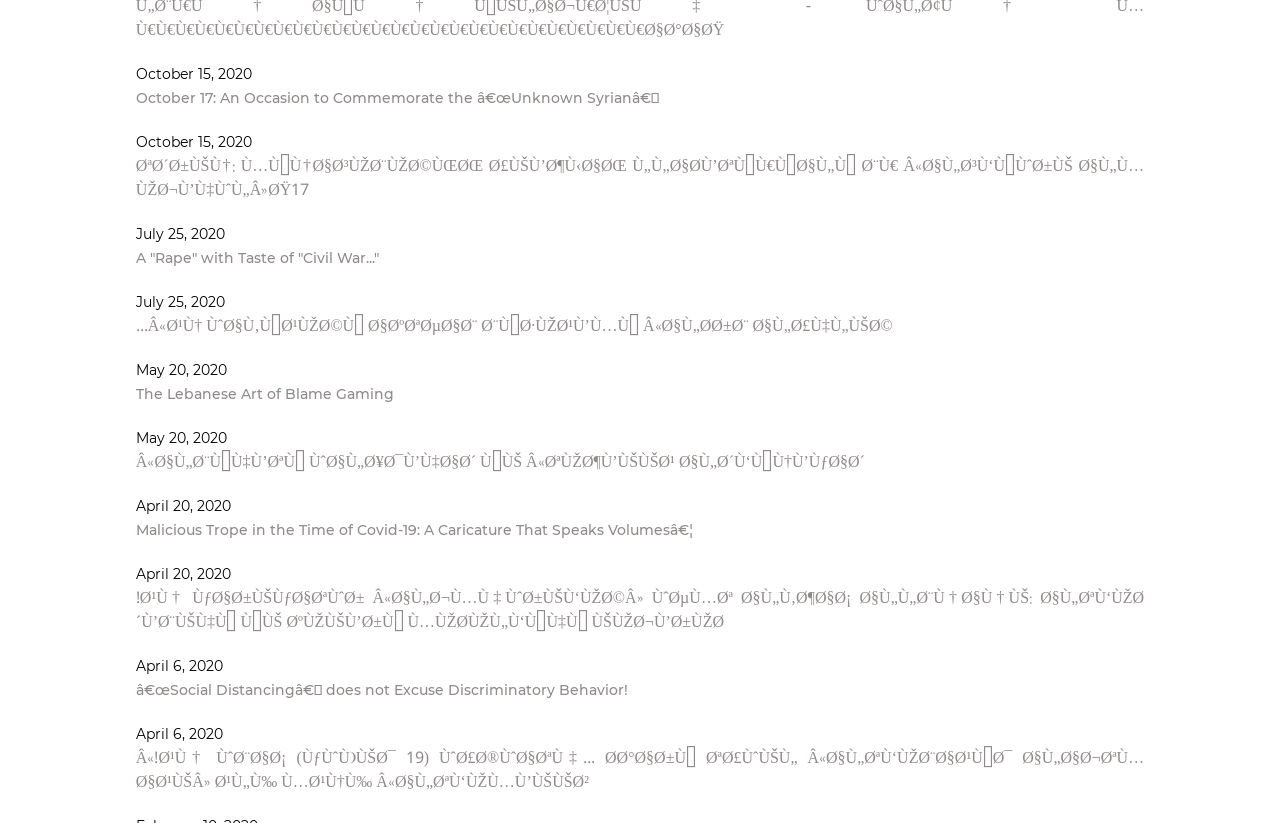What is the date of the article 'Malicious Trope in the Time of Covid-19: A Caricature That Speaks Volumes…'?
Based on the screenshot, give a detailed explanation to answer the question.

The article 'Malicious Trope in the Time of Covid-19: A Caricature That Speaks Volumes…' is located below the article 'The Lebanese Art of Blame Gaming', and its date is specified as 'April 20, 2020'.